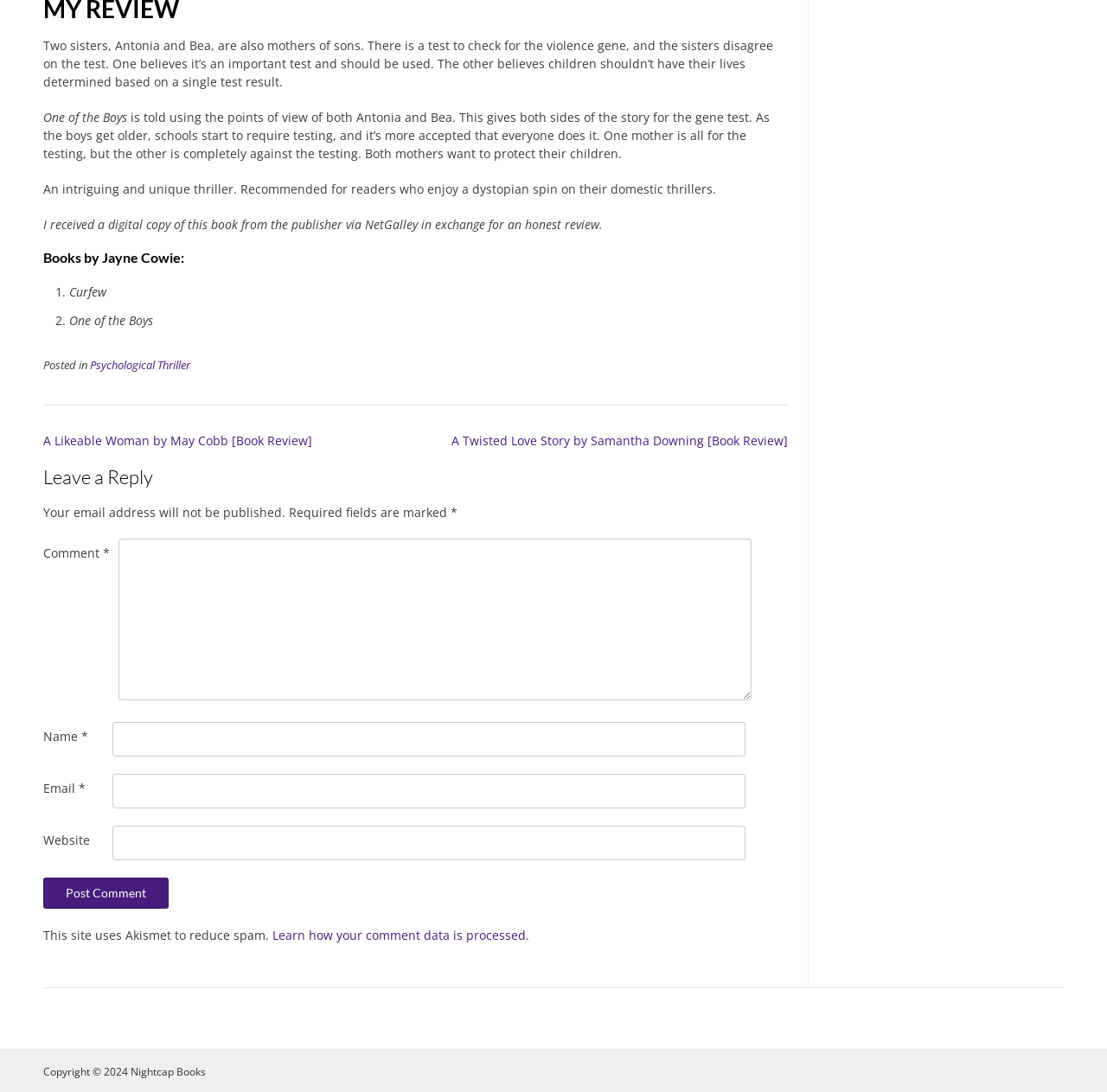Locate the bounding box coordinates of the item that should be clicked to fulfill the instruction: "Click the 'A Likeable Woman by May Cobb [Book Review]' link".

[0.039, 0.396, 0.282, 0.411]